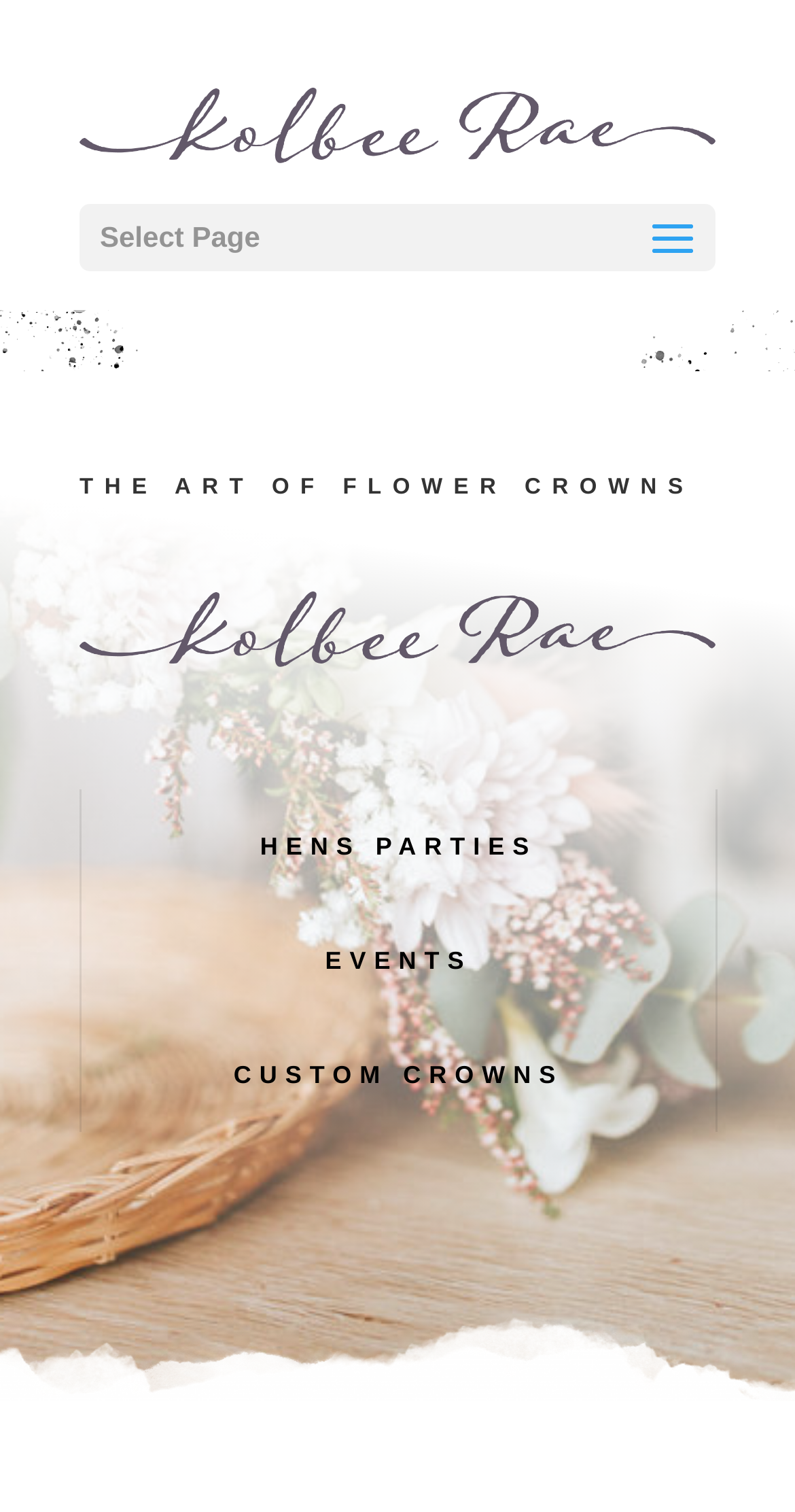What is the main theme of the website?
Give a single word or phrase answer based on the content of the image.

Flower Crown Workshops